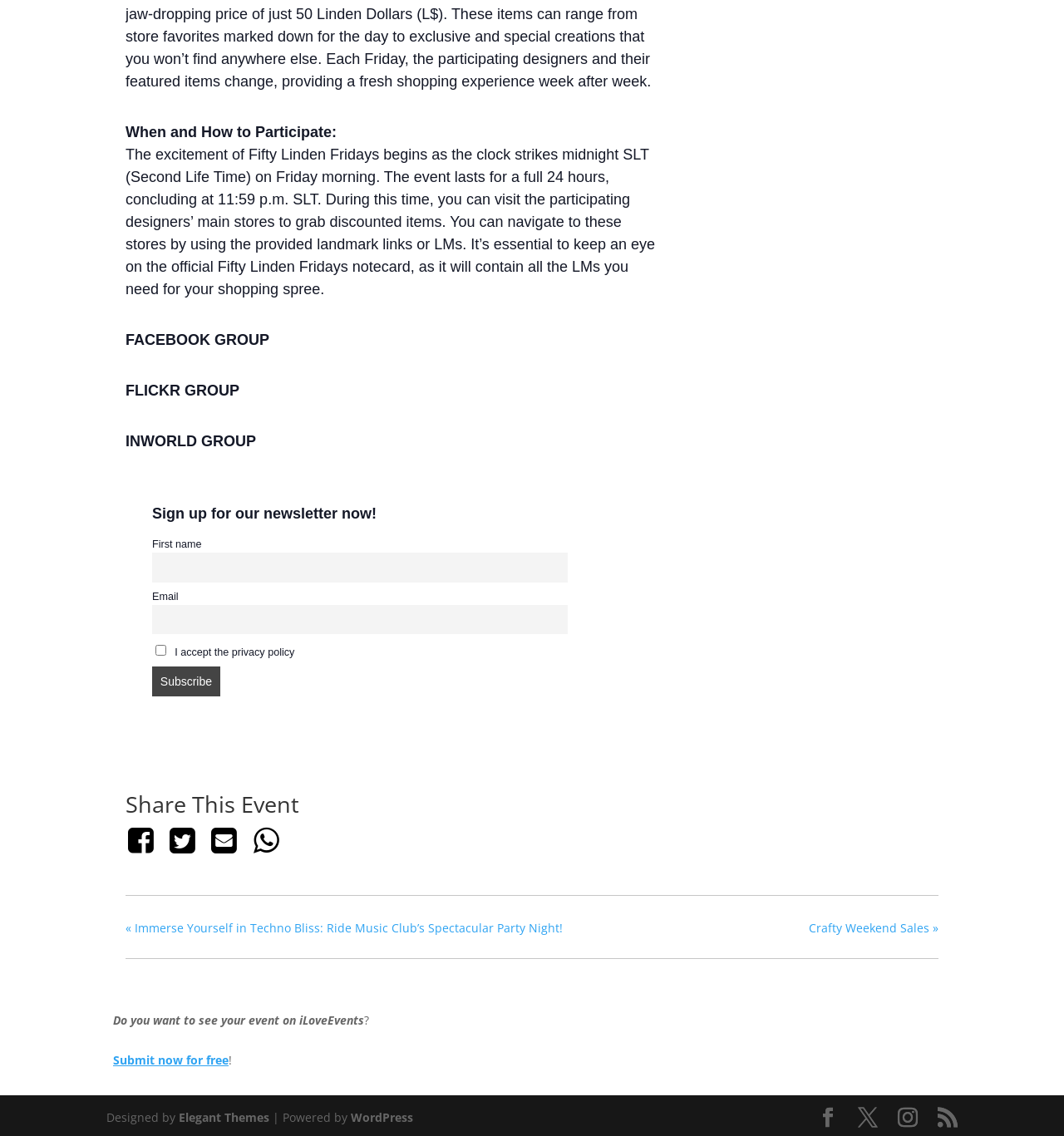Bounding box coordinates must be specified in the format (top-left x, top-left y, bottom-right x, bottom-right y). All values should be floating point numbers between 0 and 1. What are the bounding box coordinates of the UI element described as: parent_node: Email name="ne"

[0.143, 0.532, 0.534, 0.558]